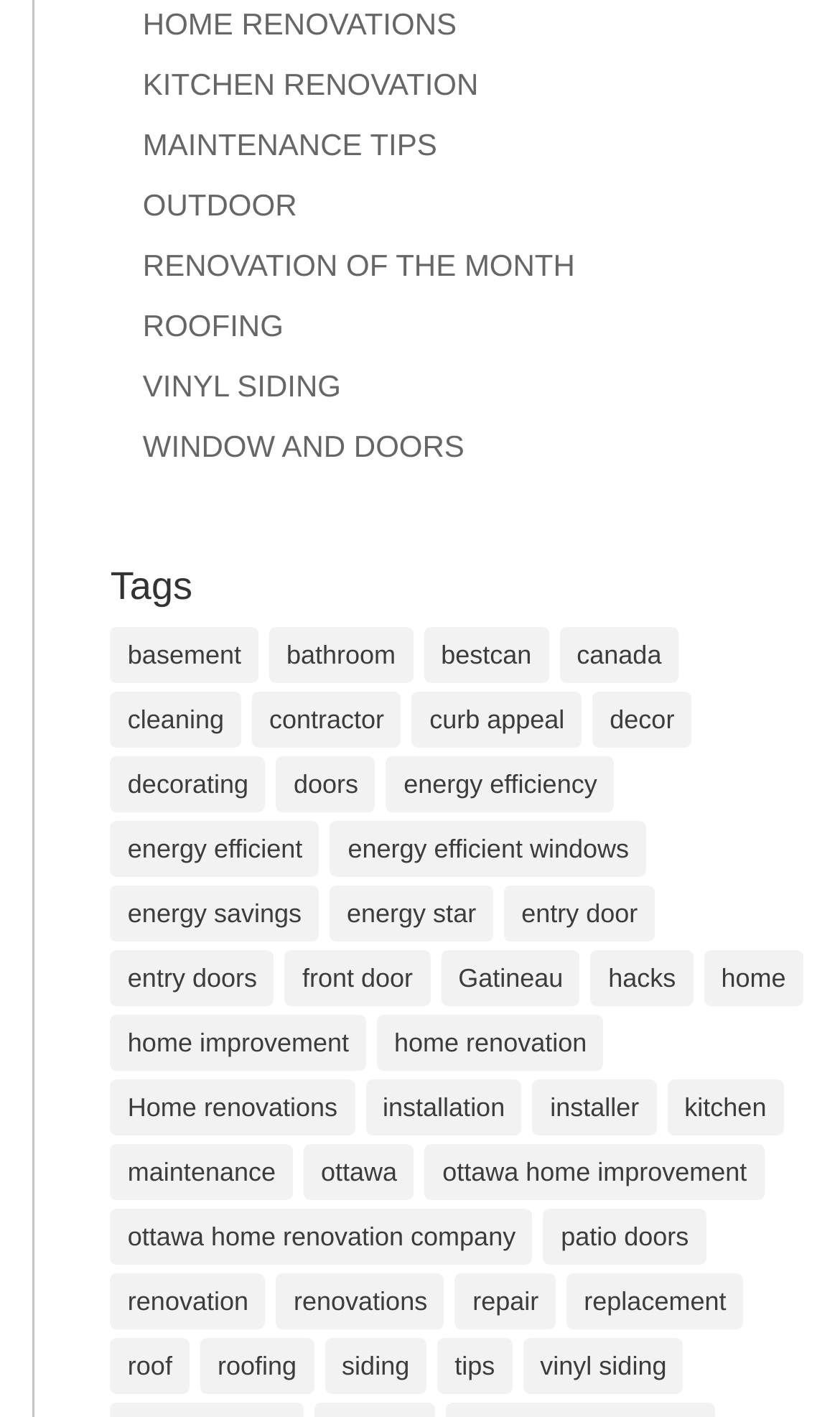Identify the bounding box coordinates for the region of the element that should be clicked to carry out the instruction: "Explore 'ottawa home renovation company'". The bounding box coordinates should be four float numbers between 0 and 1, i.e., [left, top, right, bottom].

[0.131, 0.852, 0.634, 0.892]